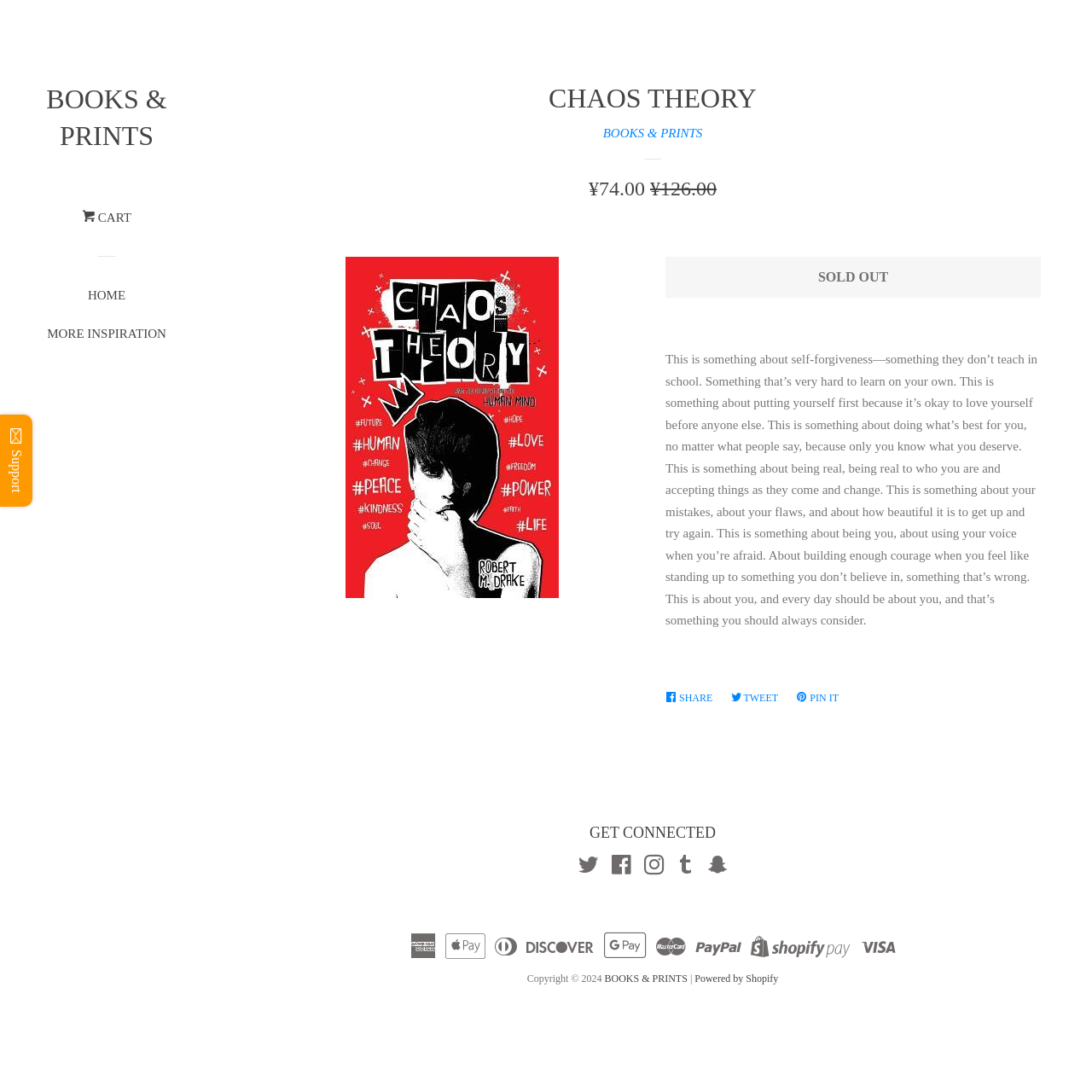Please give the bounding box coordinates of the area that should be clicked to fulfill the following instruction: "Click on the 'HOME' link". The coordinates should be in the format of four float numbers from 0 to 1, i.e., [left, top, right, bottom].

[0.035, 0.259, 0.16, 0.294]